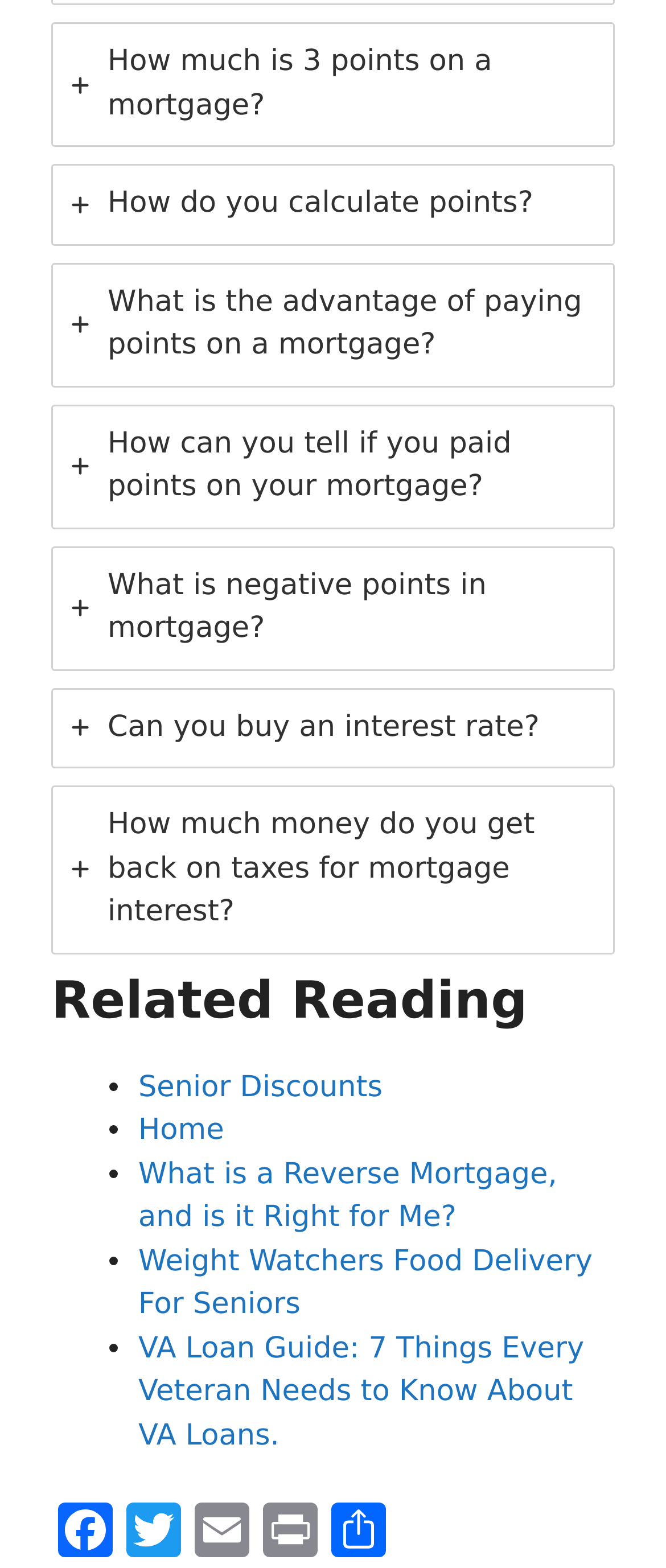What is the main topic of this webpage?
Look at the image and respond with a one-word or short-phrase answer.

Mortgage points